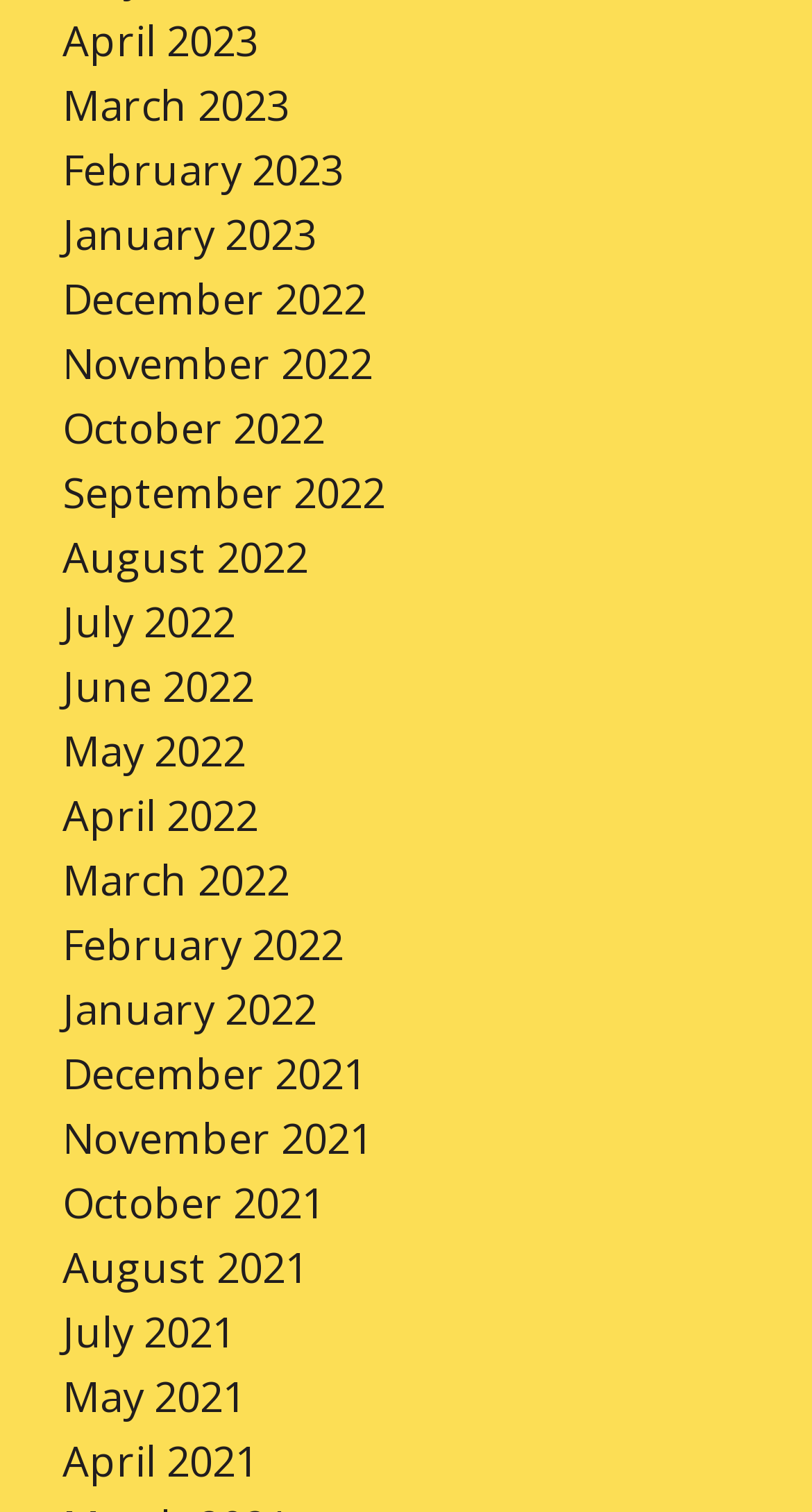Please identify the bounding box coordinates of the element I need to click to follow this instruction: "access January 2023".

[0.077, 0.137, 0.39, 0.174]